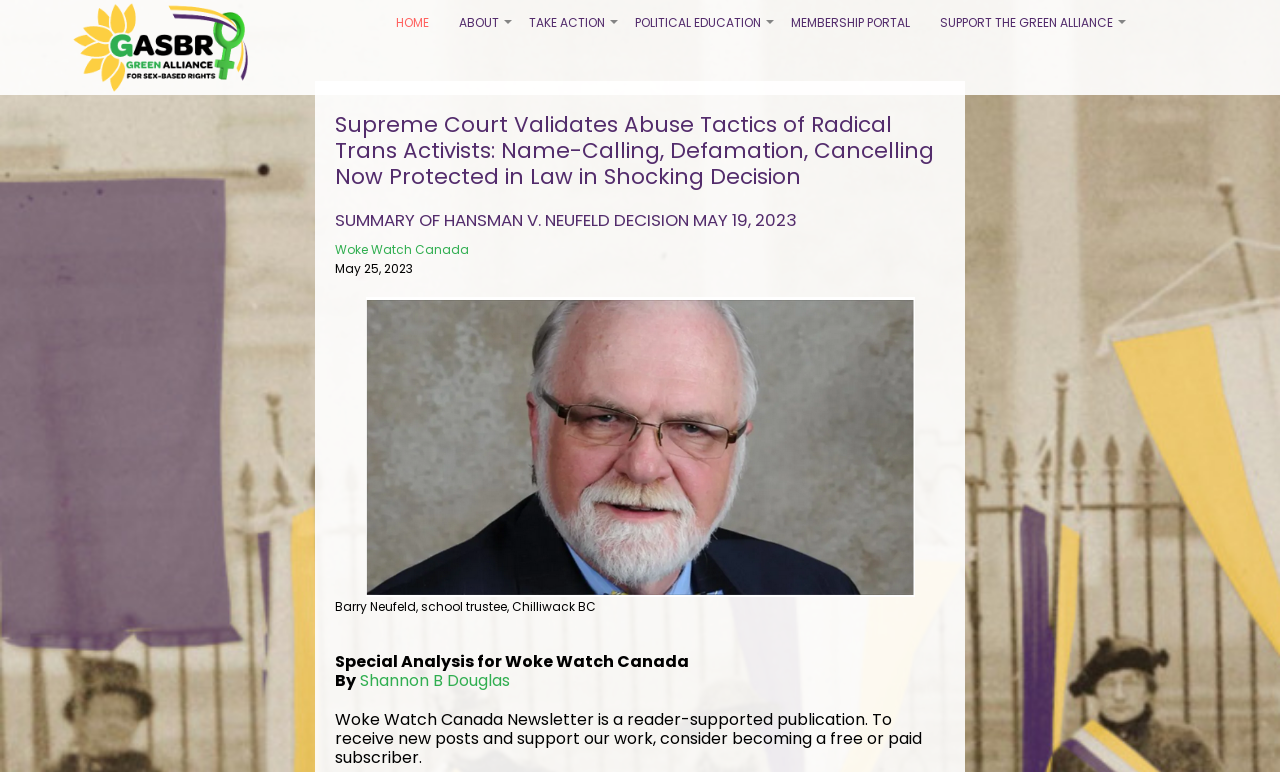What is the name of the publication mentioned in the article?
Could you answer the question with a detailed and thorough explanation?

The article mentions a publication called Woke Watch Canada, which is a reader-supported publication. This information can be obtained from the link element with the OCR text 'Woke Watch Canada'.